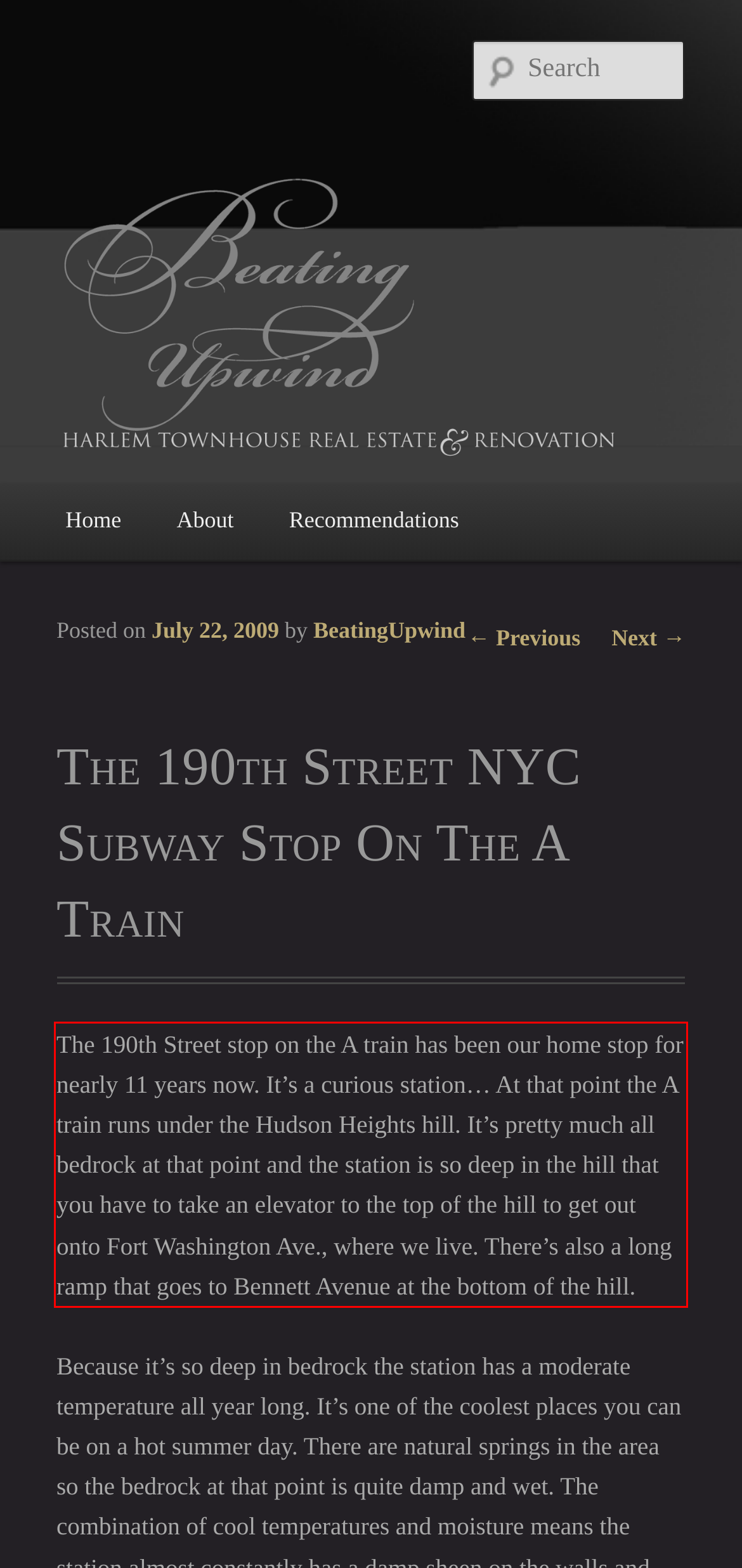Analyze the screenshot of a webpage where a red rectangle is bounding a UI element. Extract and generate the text content within this red bounding box.

The 190th Street stop on the A train has been our home stop for nearly 11 years now. It’s a curious station… At that point the A train runs under the Hudson Heights hill. It’s pretty much all bedrock at that point and the station is so deep in the hill that you have to take an elevator to the top of the hill to get out onto Fort Washington Ave., where we live. There’s also a long ramp that goes to Bennett Avenue at the bottom of the hill.